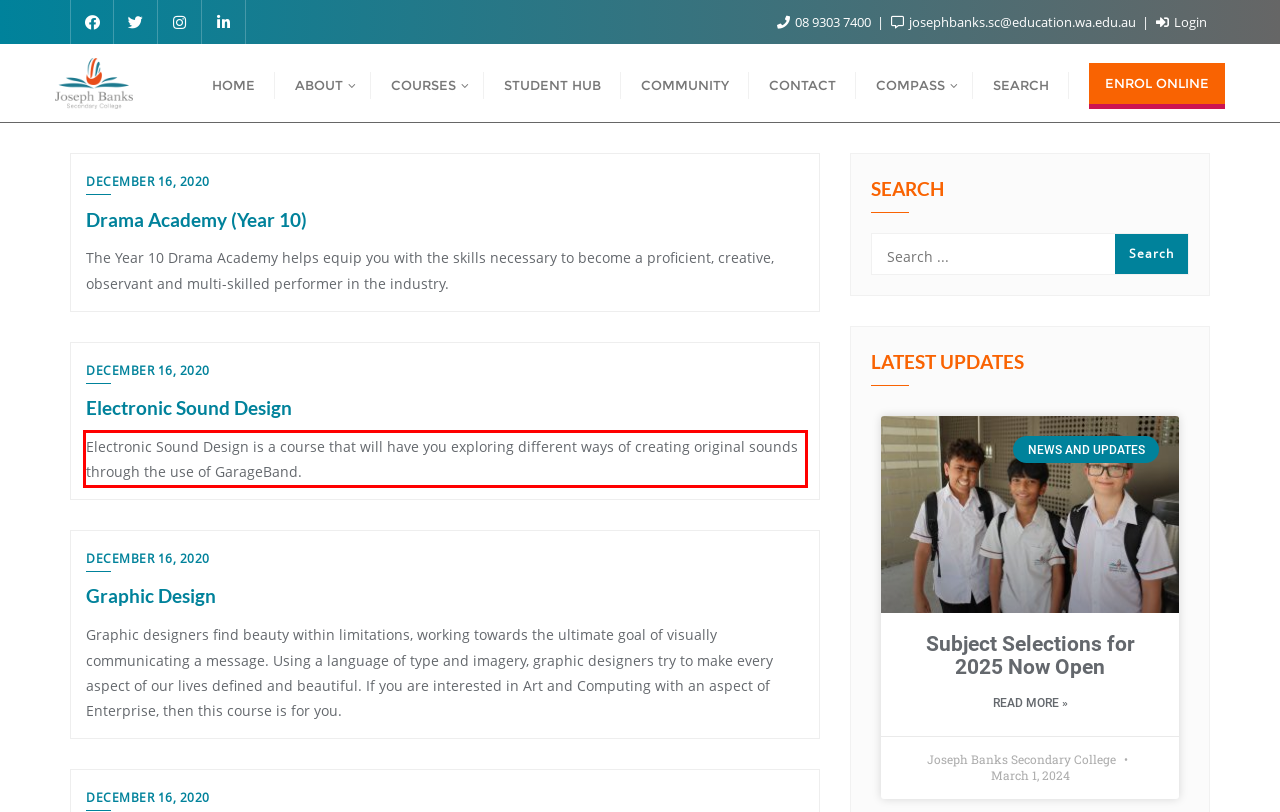Identify the text inside the red bounding box on the provided webpage screenshot by performing OCR.

Electronic Sound Design is a course that will have you exploring different ways of creating original sounds through the use of GarageBand.